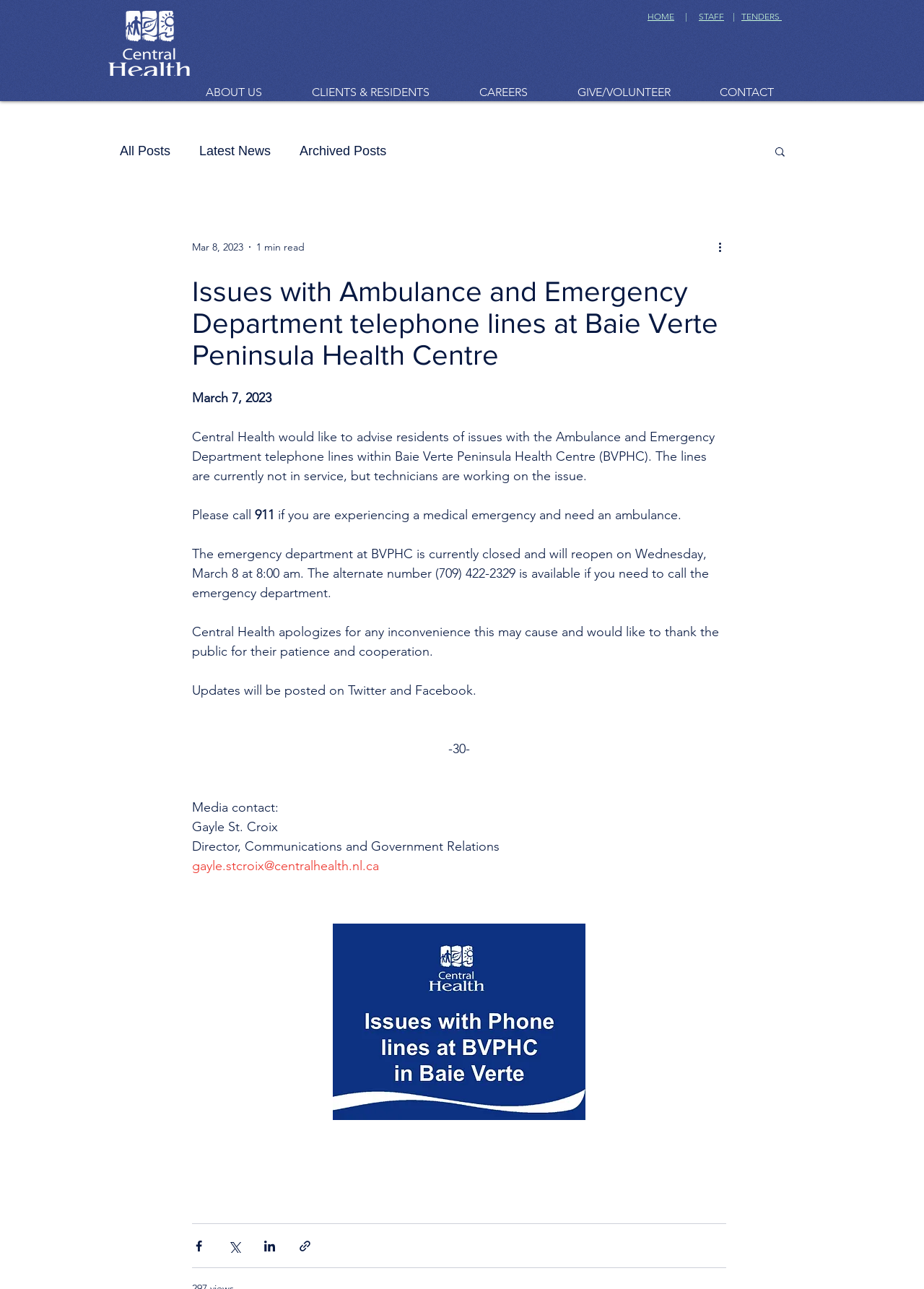Identify the bounding box coordinates for the UI element described as follows: "Impressum (Legal Info)". Ensure the coordinates are four float numbers between 0 and 1, formatted as [left, top, right, bottom].

None